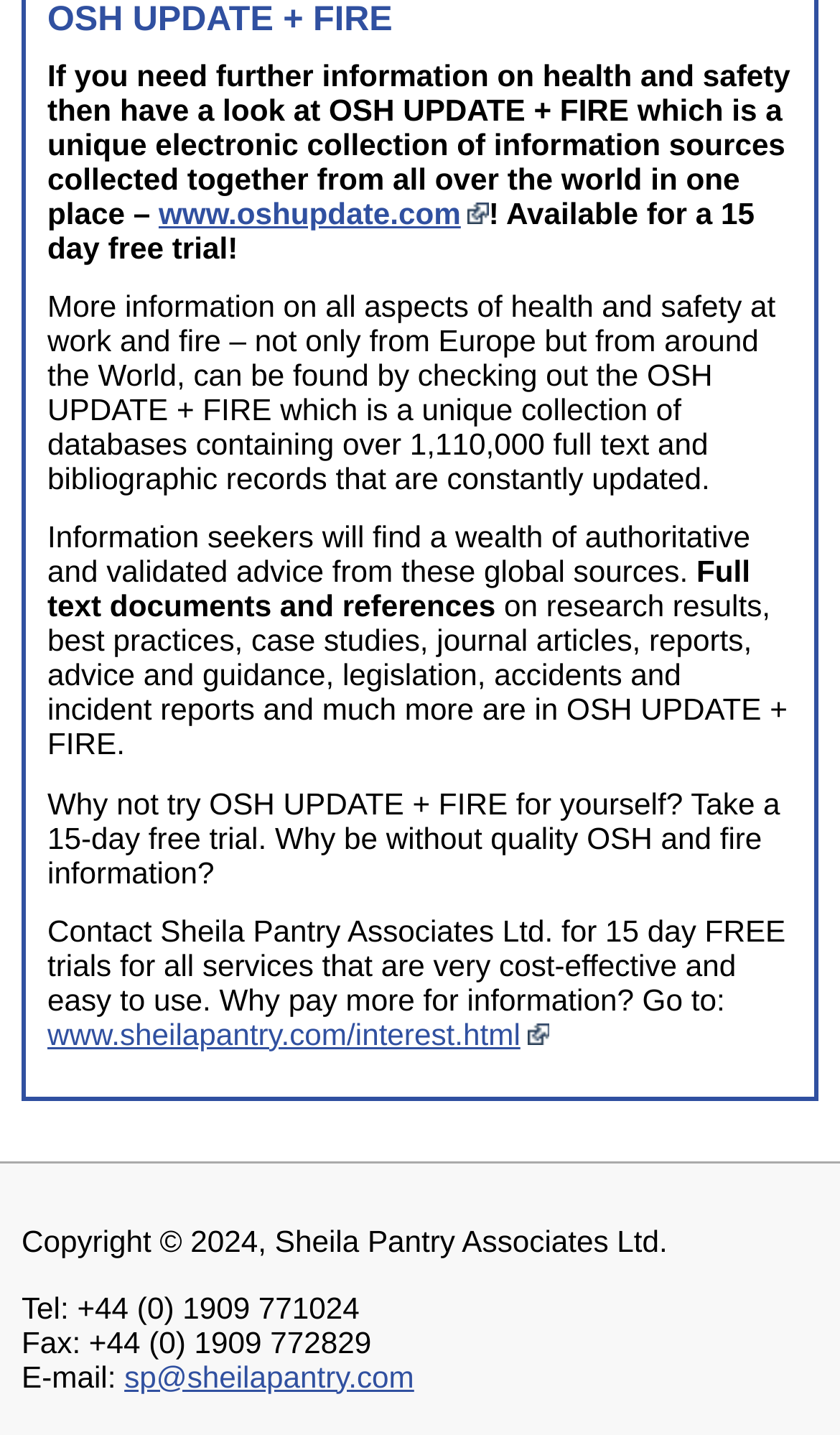Use the details in the image to answer the question thoroughly: 
What is the duration of the free trial for OSH UPDATE + FIRE?

The webpage mentions that OSH UPDATE + FIRE is available for a 15-day free trial, allowing users to try the service before committing to it.